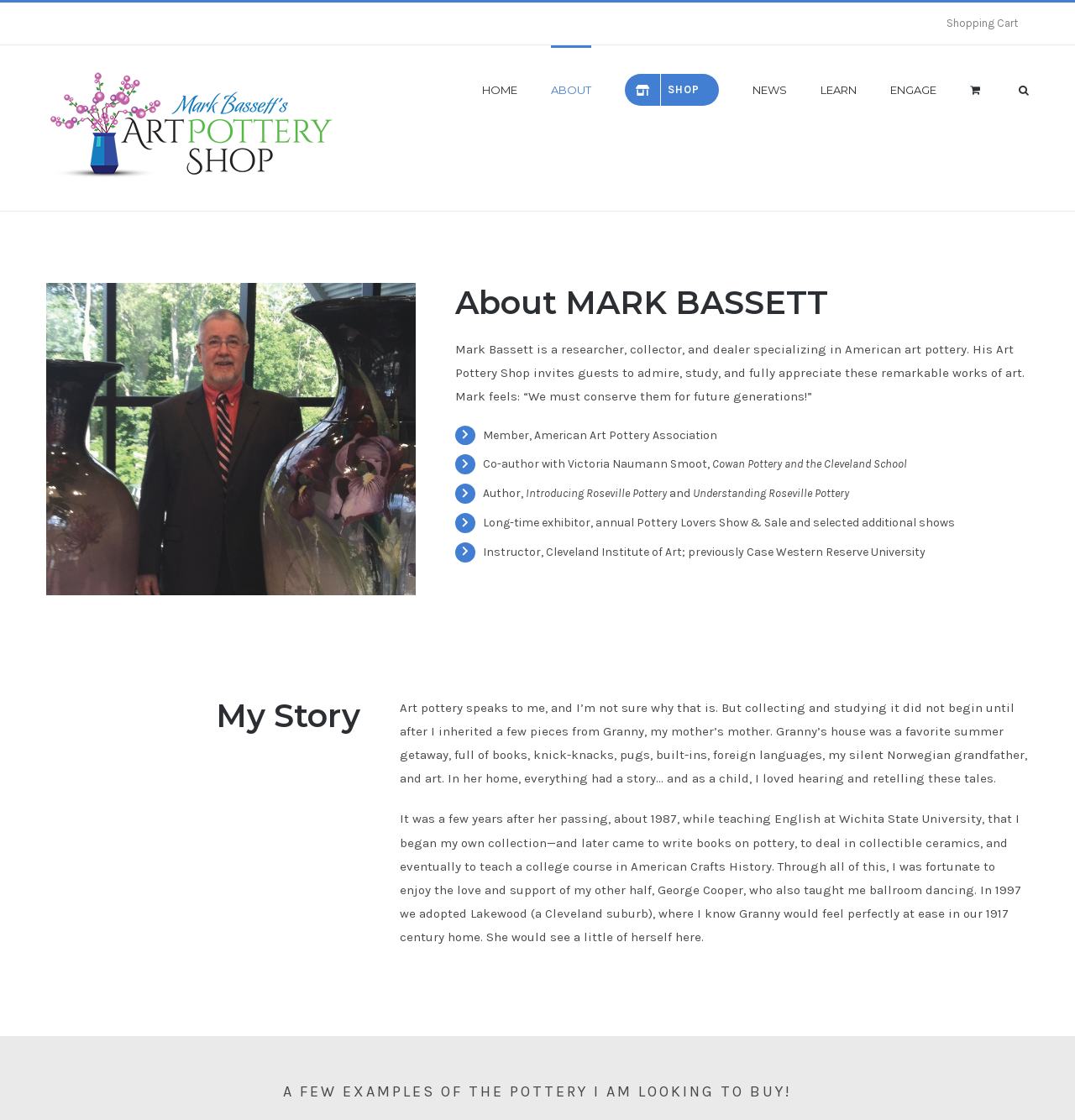What is Mark Bassett's goal for the art pottery?
Refer to the screenshot and answer in one word or phrase.

Conserve for future generations